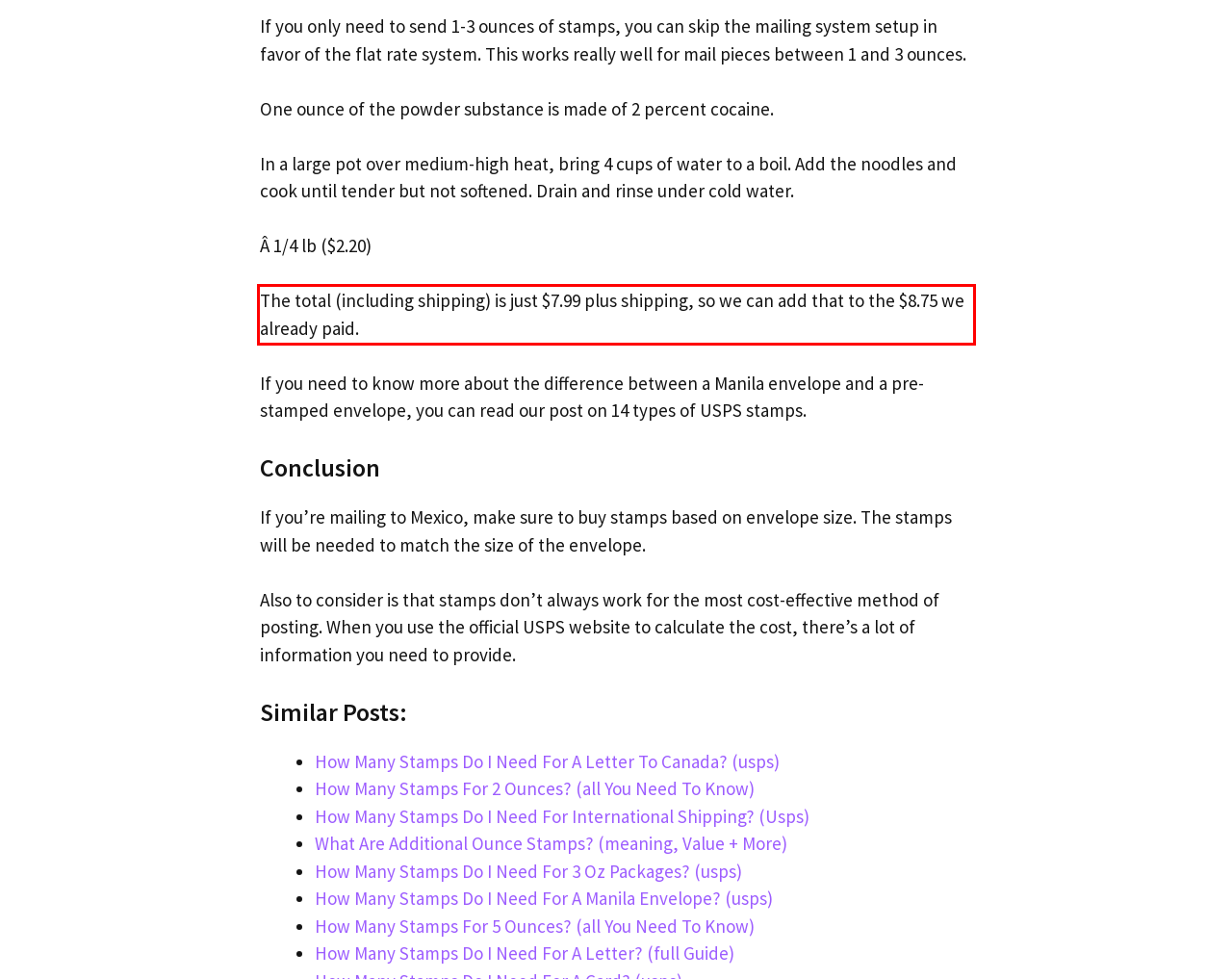Using the provided screenshot of a webpage, recognize the text inside the red rectangle bounding box by performing OCR.

The total (including shipping) is just $7.99 plus shipping, so we can add that to the $8.75 we already paid.